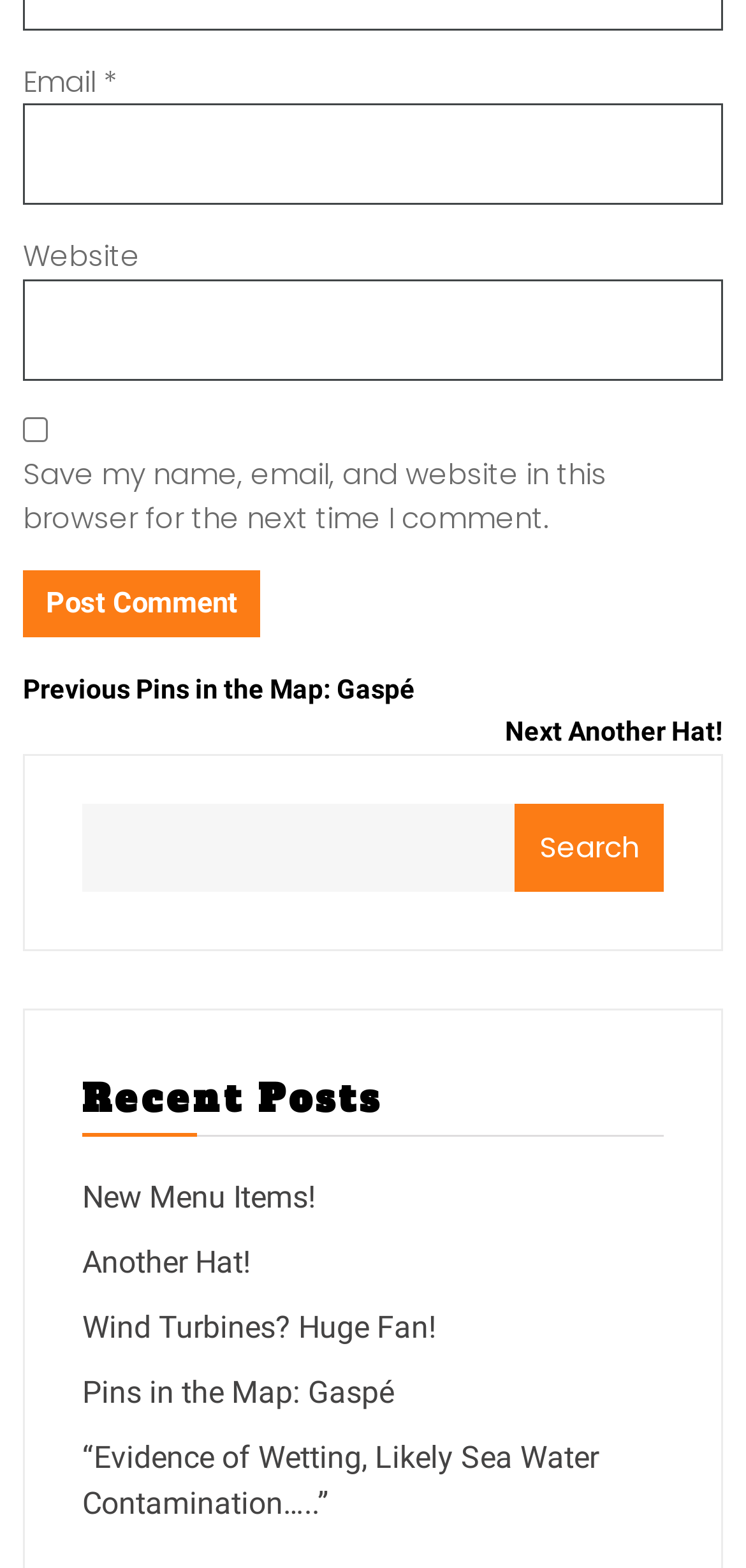Answer the question using only one word or a concise phrase: What is the purpose of the search box?

Search website